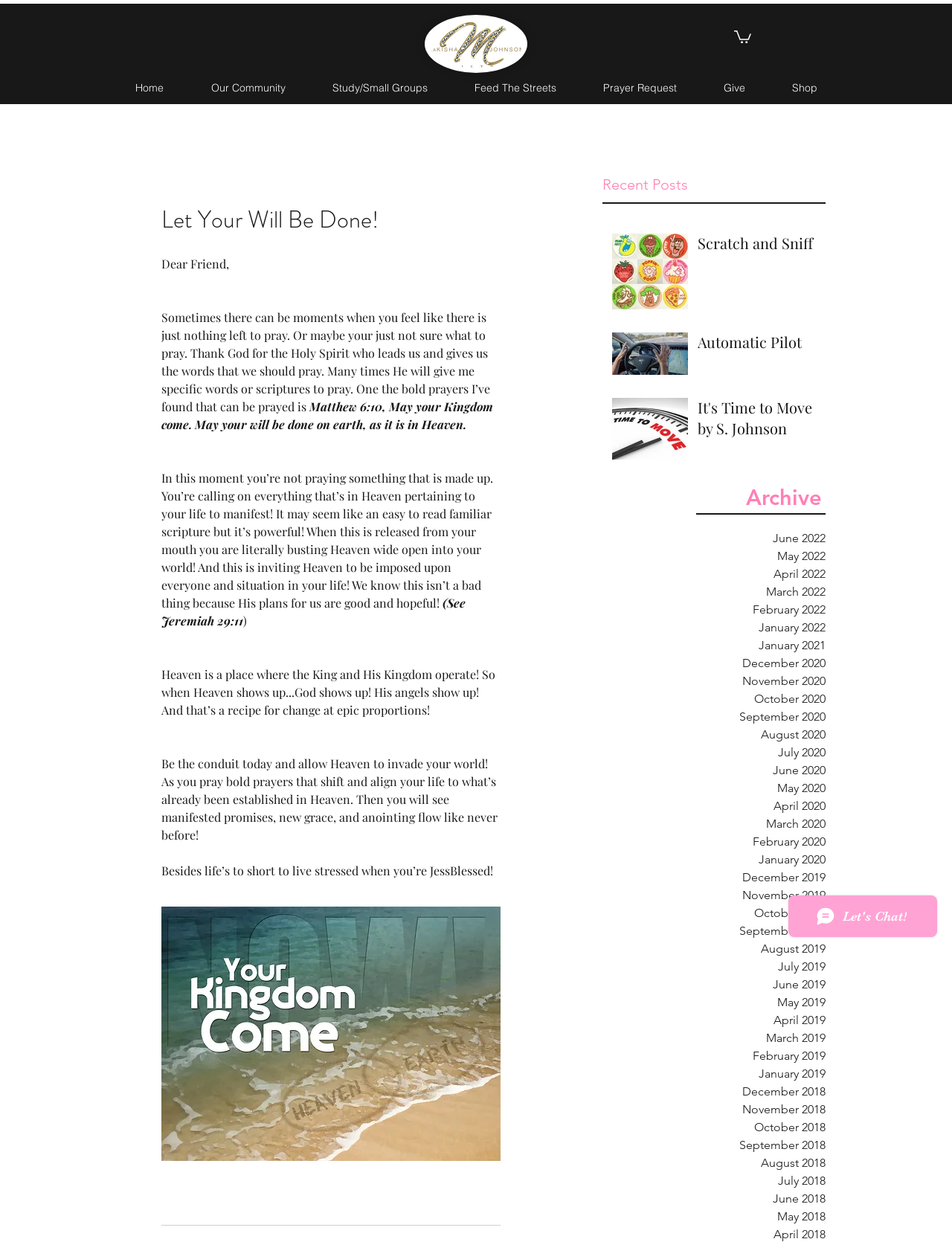What is the title of the first post in the post list?
Using the image, answer in one word or phrase.

Scratch and Sniff